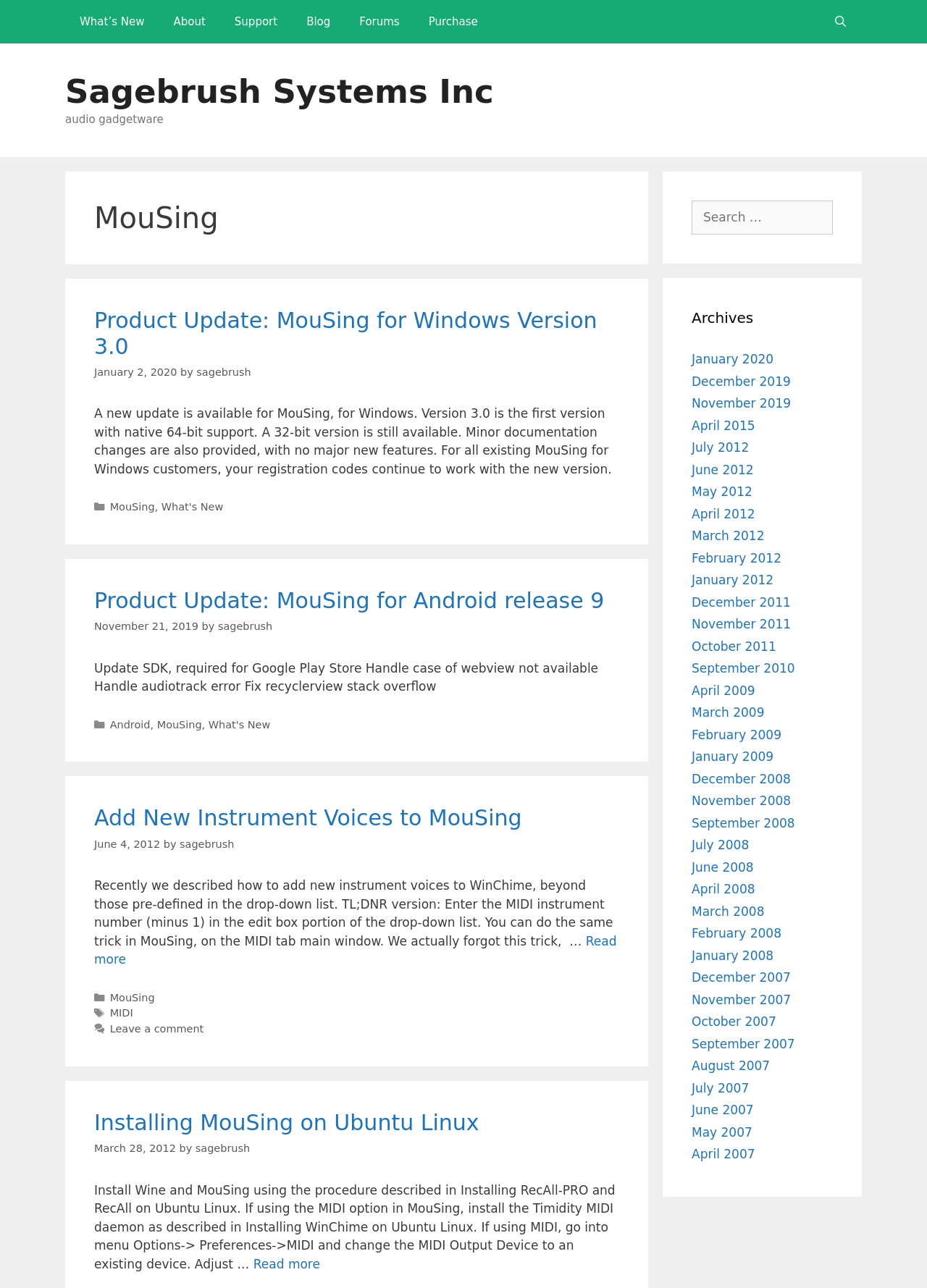How many articles are listed on the webpage?
Please provide a single word or phrase in response based on the screenshot.

4